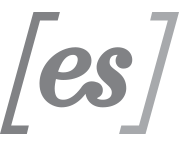What is a notable achievement of Eric M. Stinton's work?
Kindly offer a comprehensive and detailed response to the question.

According to the caption, Eric M. Stinton's work has garnered prestigious awards and translations, which underscores his impact on both Japanese and English literary landscapes.